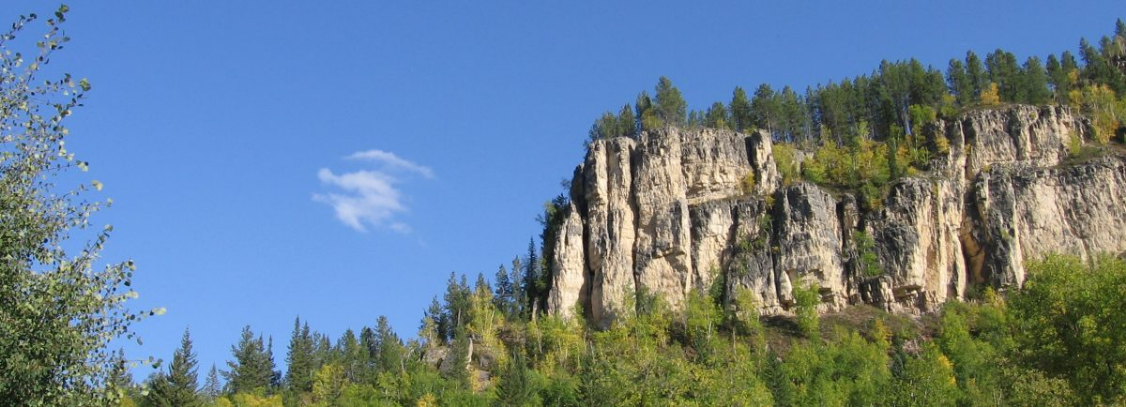Is the cliff covered with trees?
Please use the image to provide an in-depth answer to the question.

The cliff is adorned with a lush cover of trees, with the greenery at the base being rich with various trees, indicating a thriving ecosystem, and the upper part of the cliff is crowned with dense foliage.